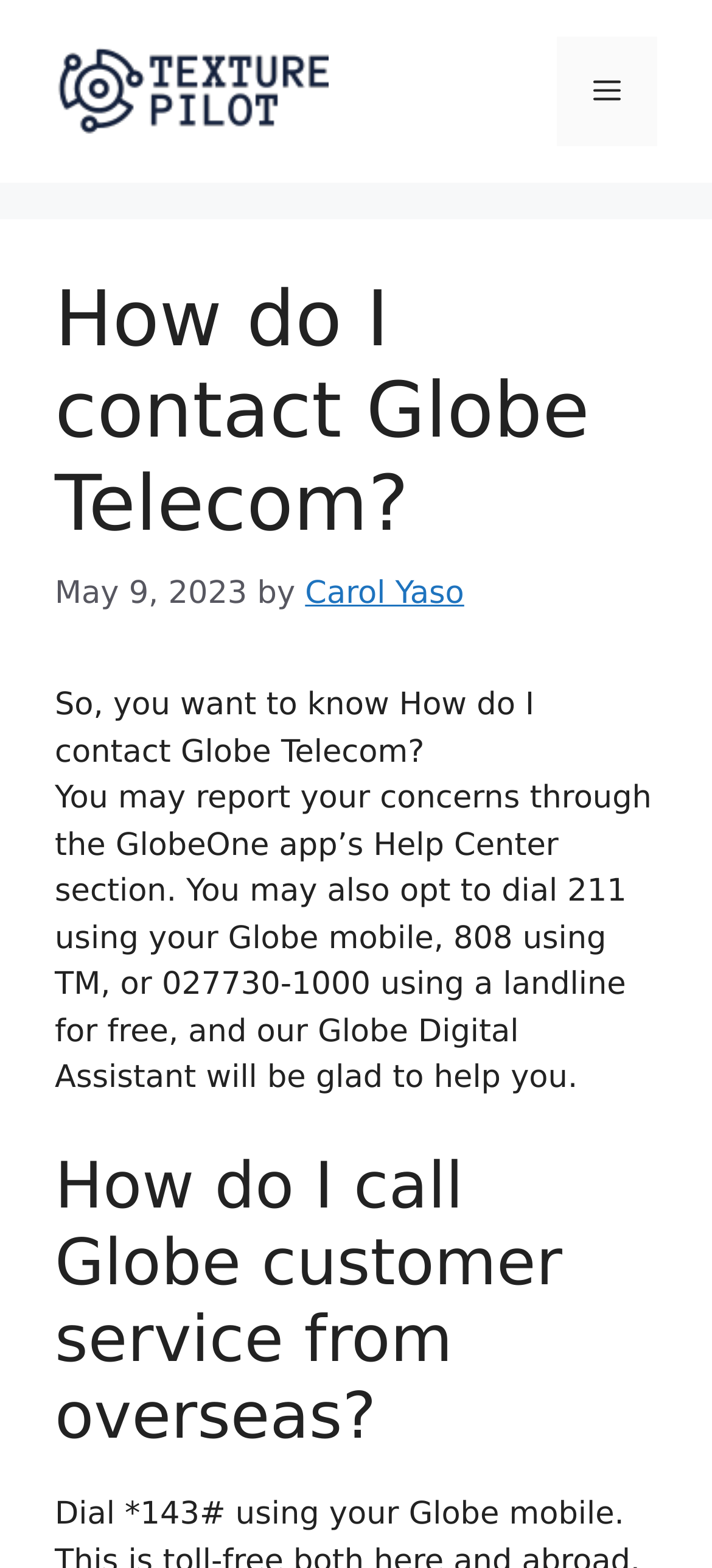How can I report my concerns to Globe Telecom?
Based on the screenshot, provide your answer in one word or phrase.

Through GlobeOne app's Help Center